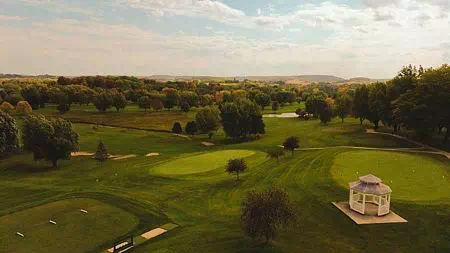Examine the image carefully and respond to the question with a detailed answer: 
What type of landscape does the golf course feature?

The caption describes the landscape of the golf course as showcasing rolling green hills, which indicates that the course is characterized by gentle slopes and undulating terrain.